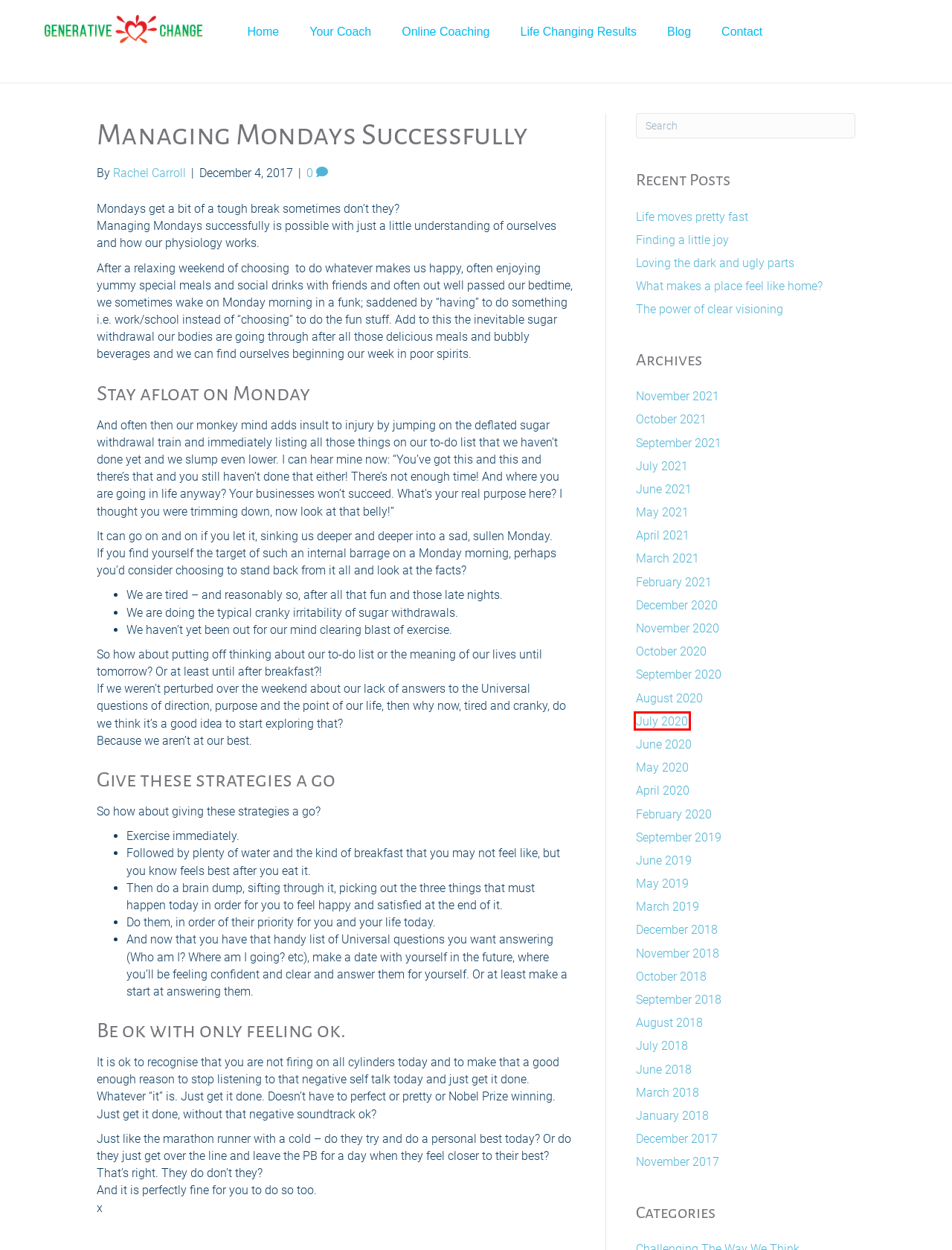You have a screenshot of a webpage with a red rectangle bounding box. Identify the best webpage description that corresponds to the new webpage after clicking the element within the red bounding box. Here are the candidates:
A. February, 2020 - Generative Change
B. July, 2020 - Generative Change
C. May, 2019 - Generative Change
D. The power of clear visioning - Generative Change
E. December, 2017 - Generative Change
F. July, 2018 - Generative Change
G. Blog - Generative Change
H. September, 2019 - Generative Change

B